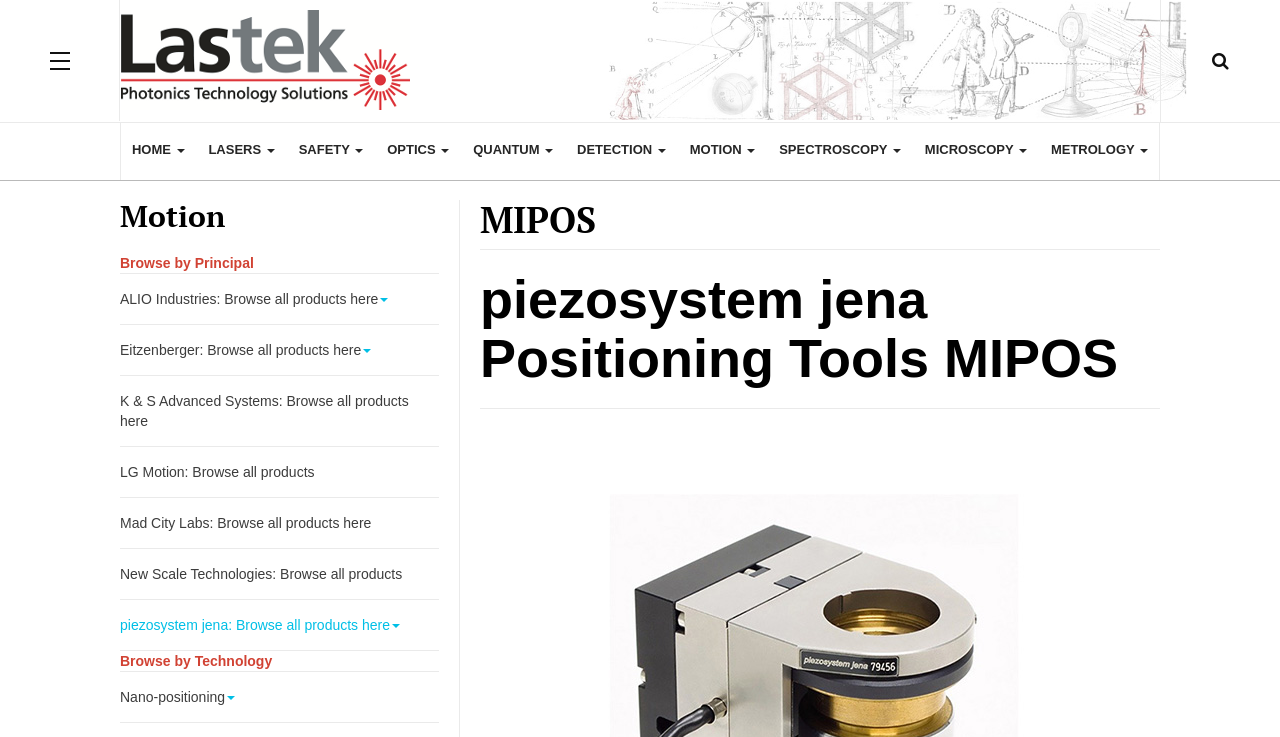Please predict the bounding box coordinates (top-left x, top-left y, bottom-right x, bottom-right y) for the UI element in the screenshot that fits the description: Optics

[0.303, 0.163, 0.351, 0.244]